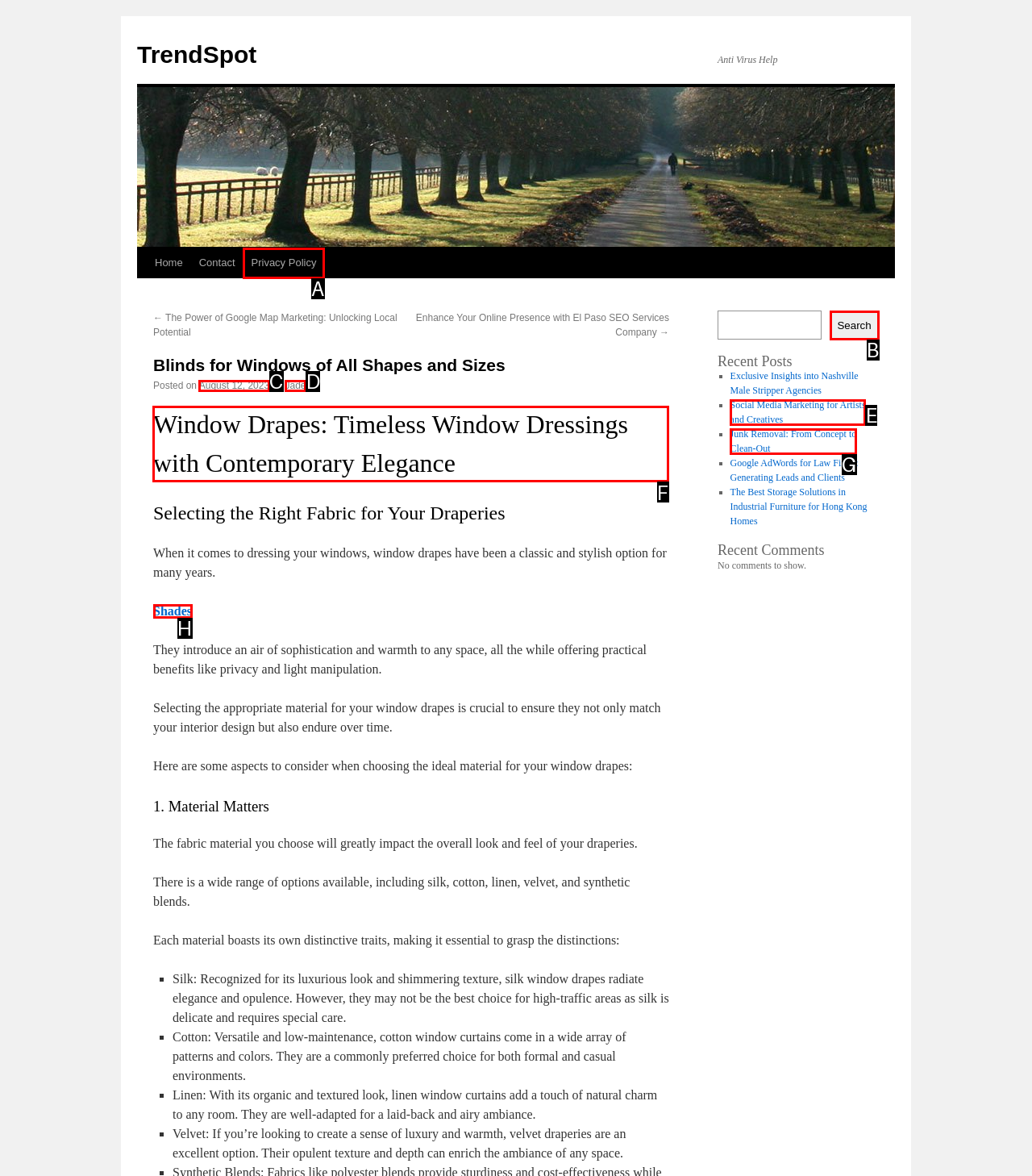Indicate which HTML element you need to click to complete the task: Read the 'Window Drapes: Timeless Window Dressings with Contemporary Elegance' article. Provide the letter of the selected option directly.

F